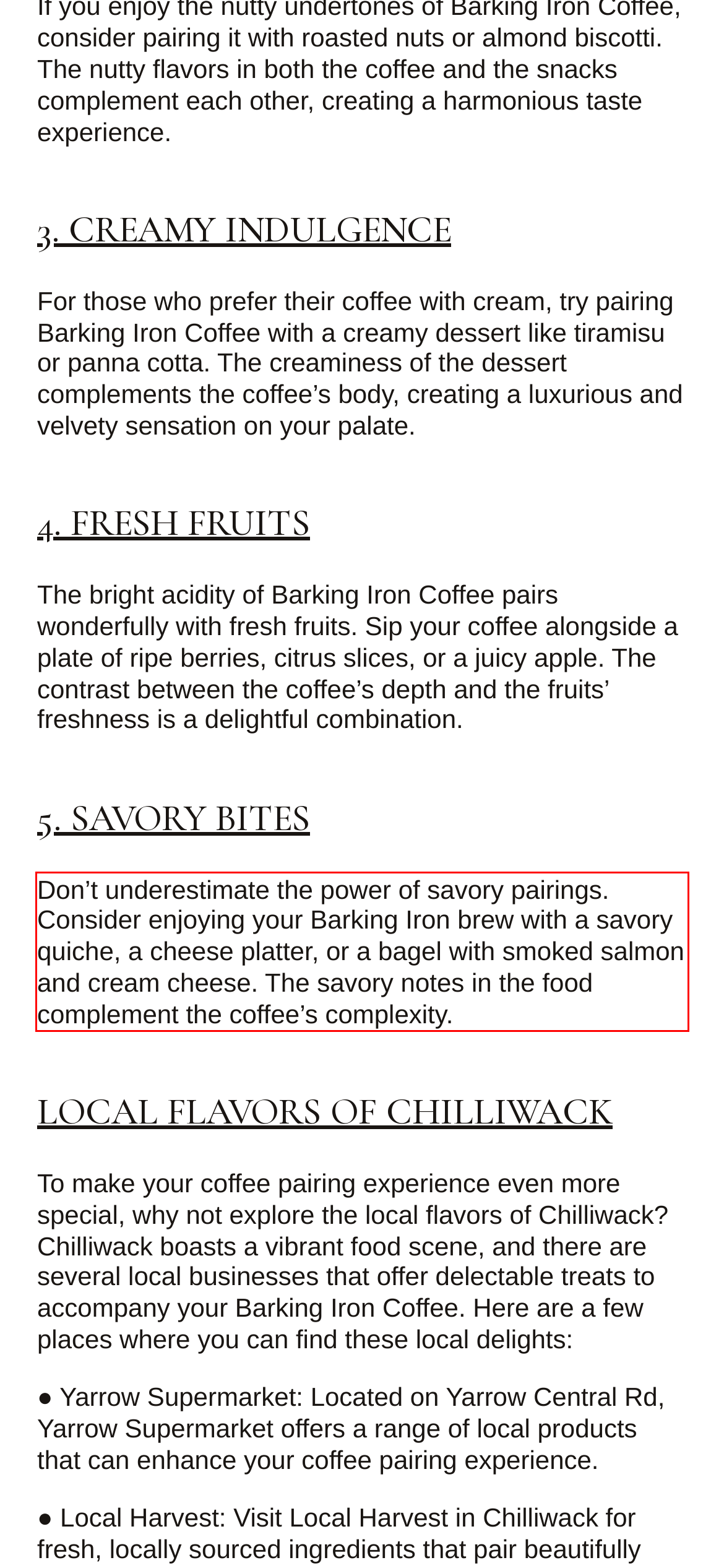From the provided screenshot, extract the text content that is enclosed within the red bounding box.

Don’t underestimate the power of savory pairings. Consider enjoying your Barking Iron brew with a savory quiche, a cheese platter, or a bagel with smoked salmon and cream cheese. The savory notes in the food complement the coffee’s complexity.